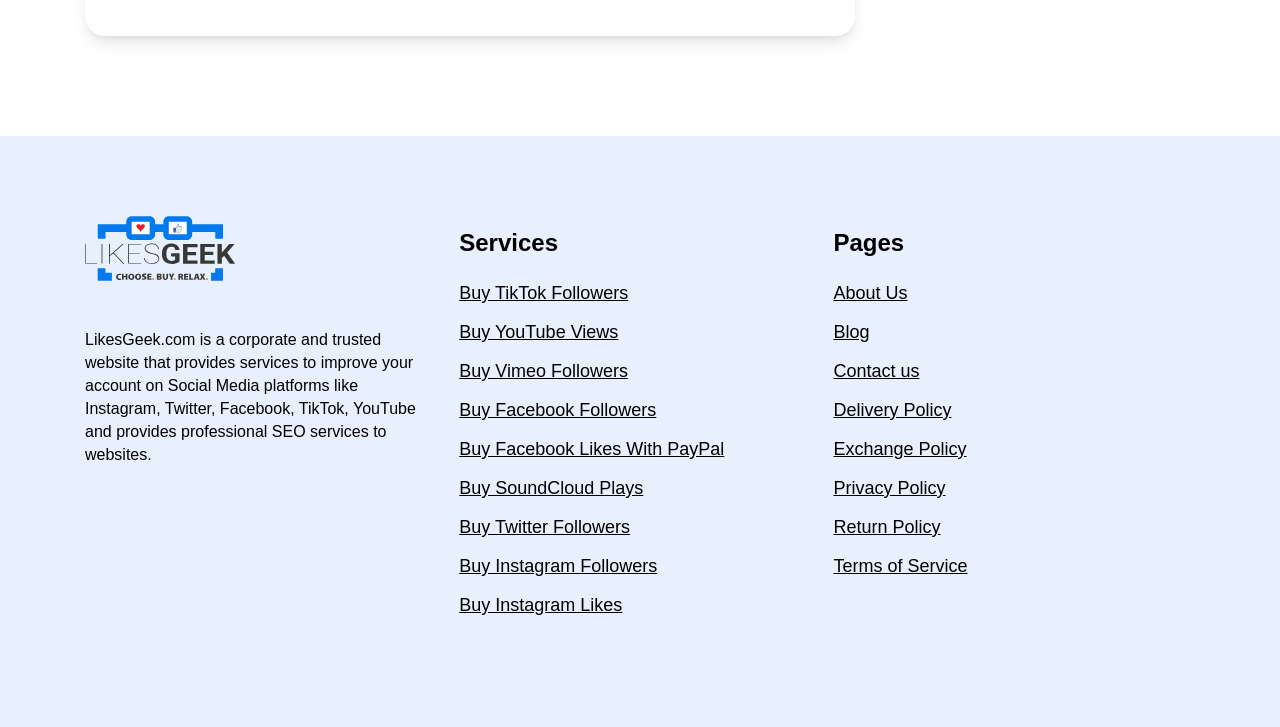Please give a short response to the question using one word or a phrase:
What information can be found in the 'Pages' section?

About Us, Blog, Contact us, etc.